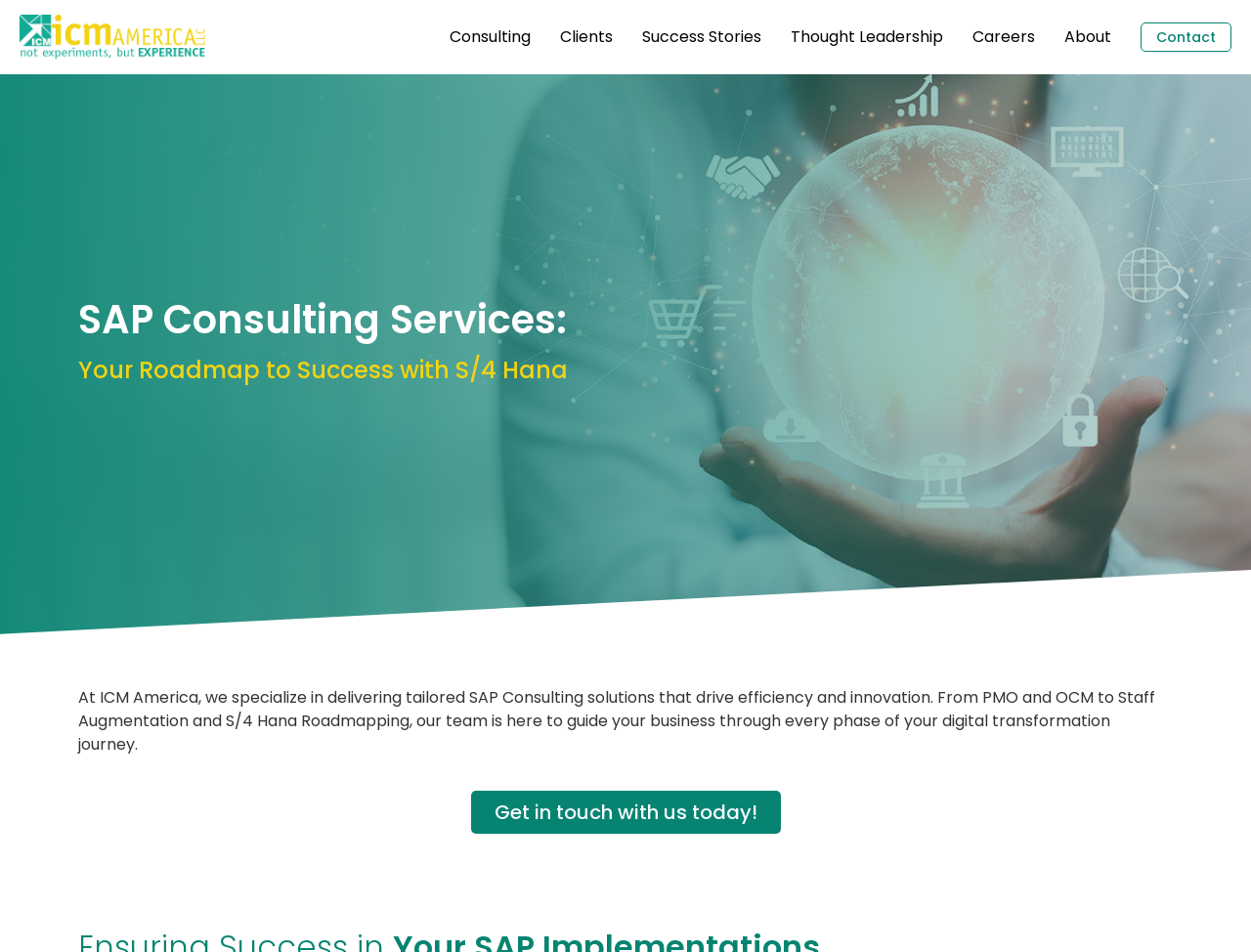Please locate the clickable area by providing the bounding box coordinates to follow this instruction: "Contact us".

[0.912, 0.024, 0.984, 0.055]